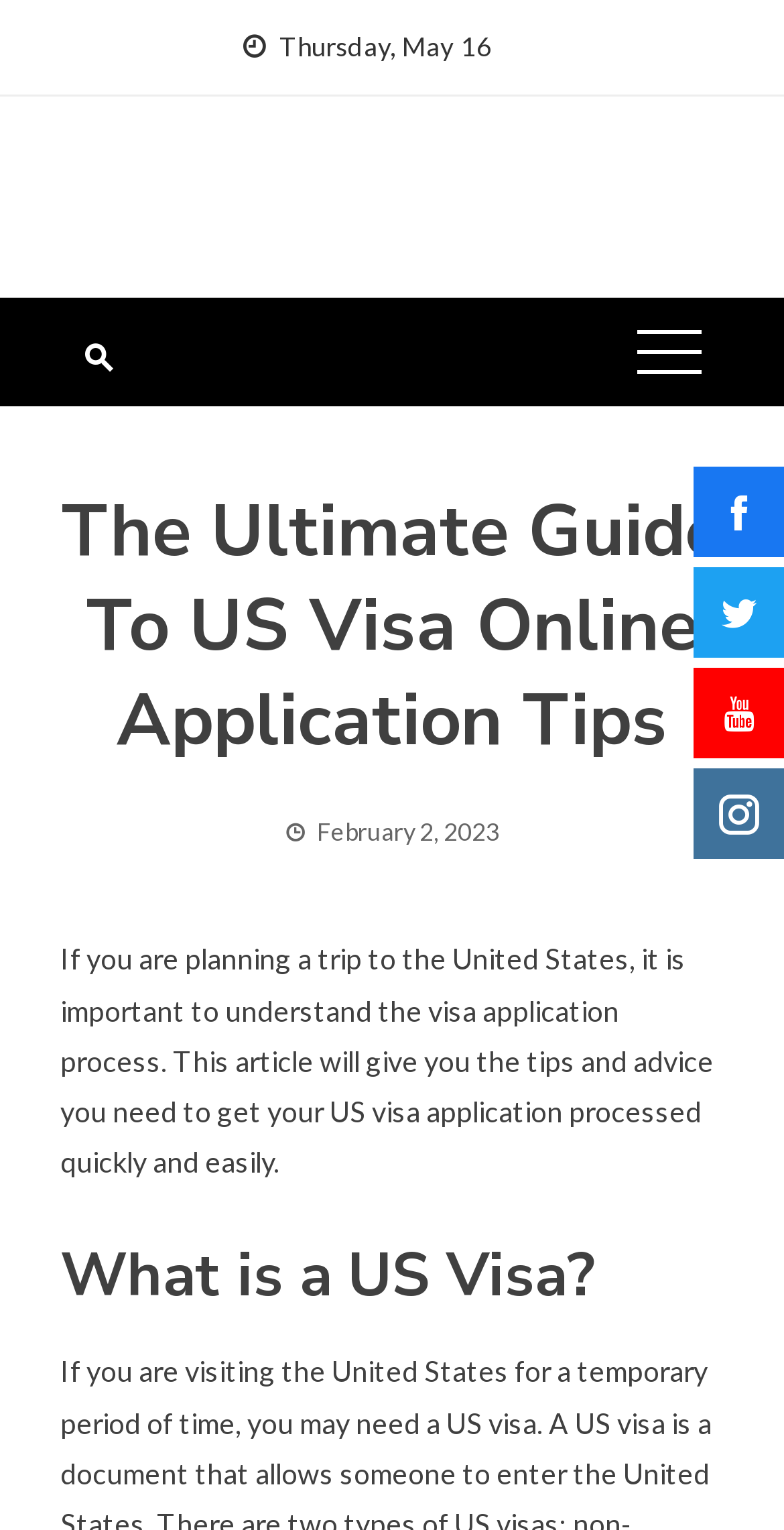What is the topic of the first section?
Give a one-word or short-phrase answer derived from the screenshot.

What is a US Visa?